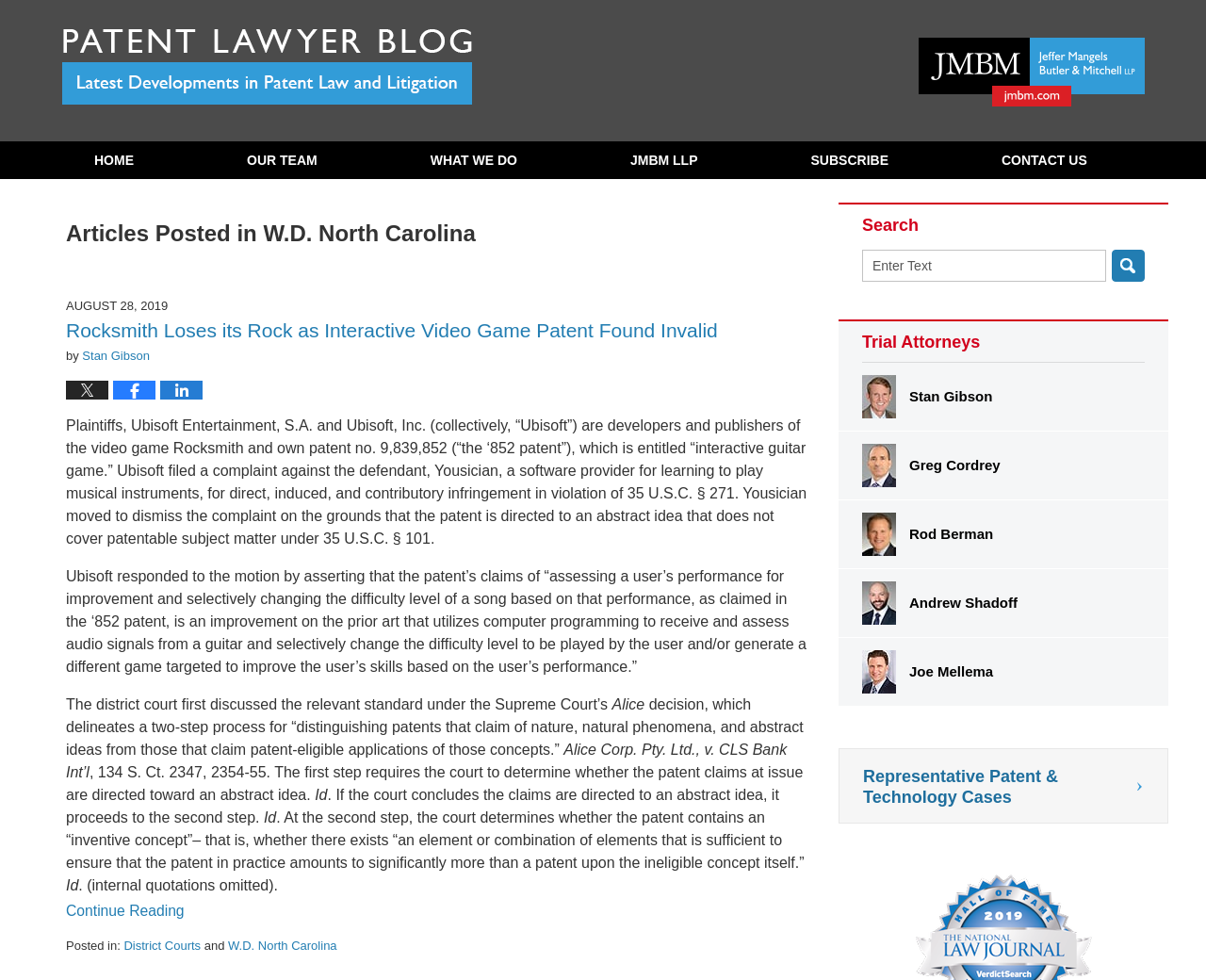Can you determine the bounding box coordinates of the area that needs to be clicked to fulfill the following instruction: "Click on the 'Continue Reading' link"?

[0.055, 0.935, 0.672, 0.956]